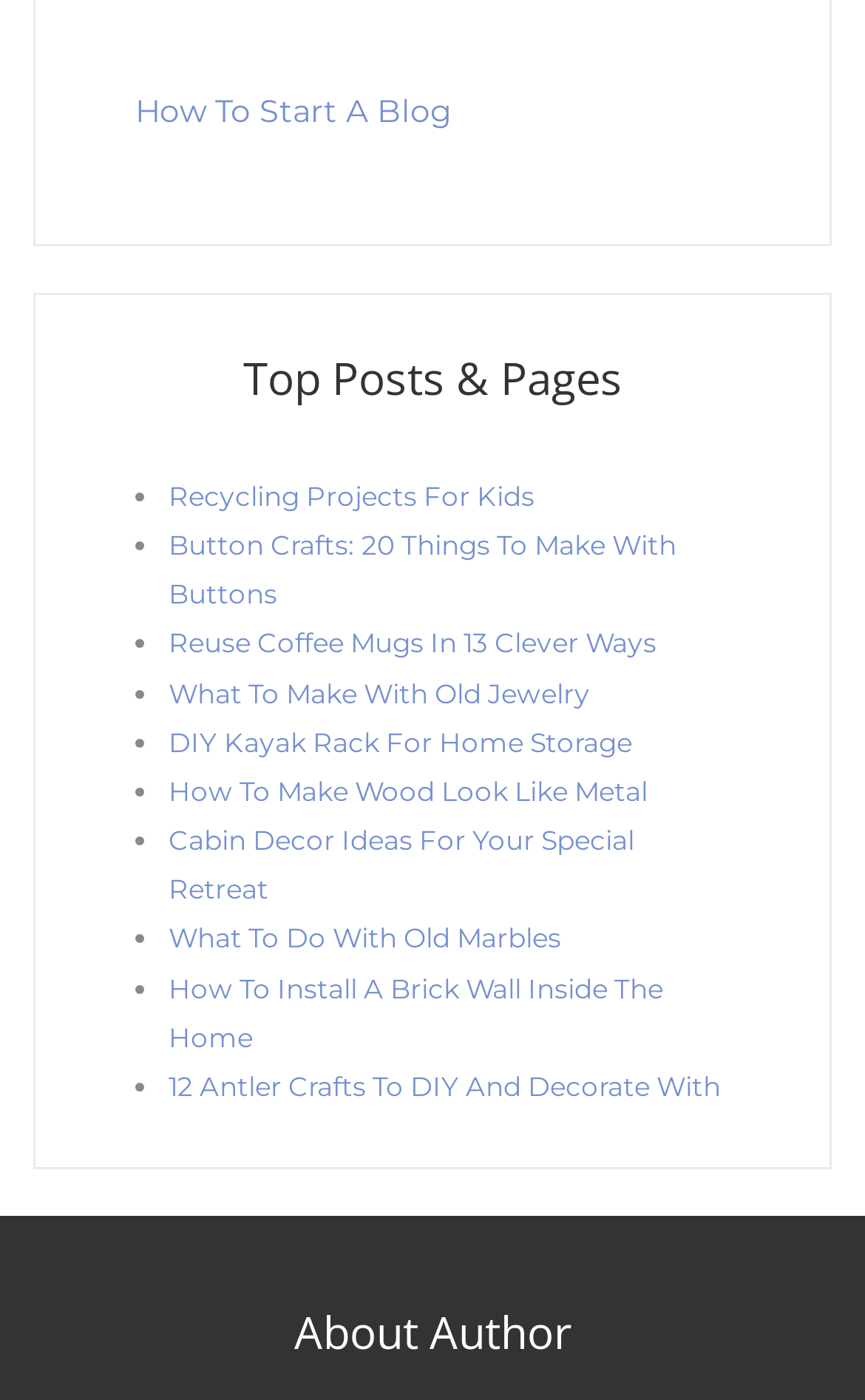Locate the bounding box coordinates of the element that needs to be clicked to carry out the instruction: "Learn about the author". The coordinates should be given as four float numbers ranging from 0 to 1, i.e., [left, top, right, bottom].

[0.038, 0.932, 0.962, 0.972]